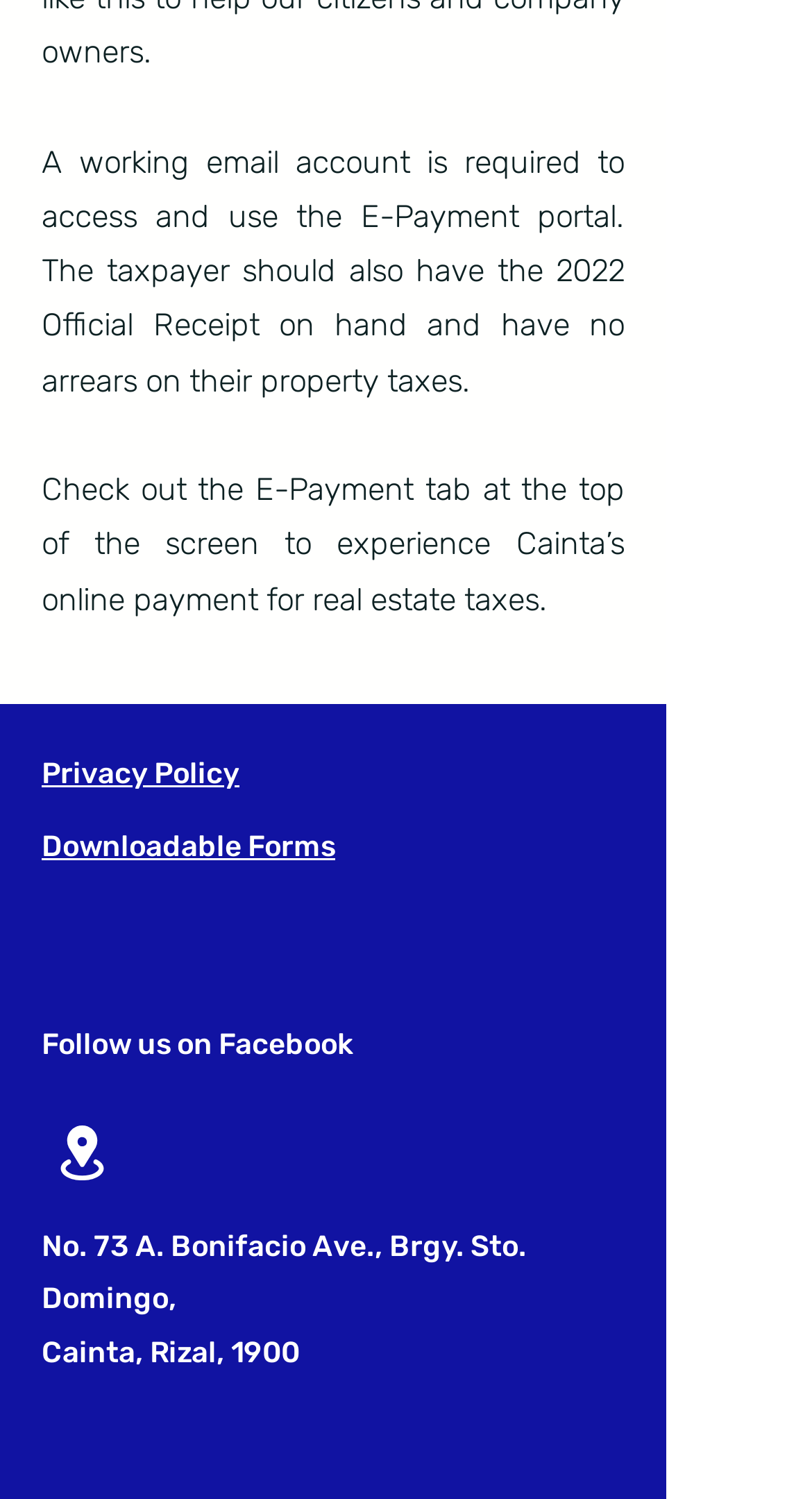Find and provide the bounding box coordinates for the UI element described here: "Downloadable Forms". The coordinates should be given as four float numbers between 0 and 1: [left, top, right, bottom].

[0.051, 0.546, 0.413, 0.578]